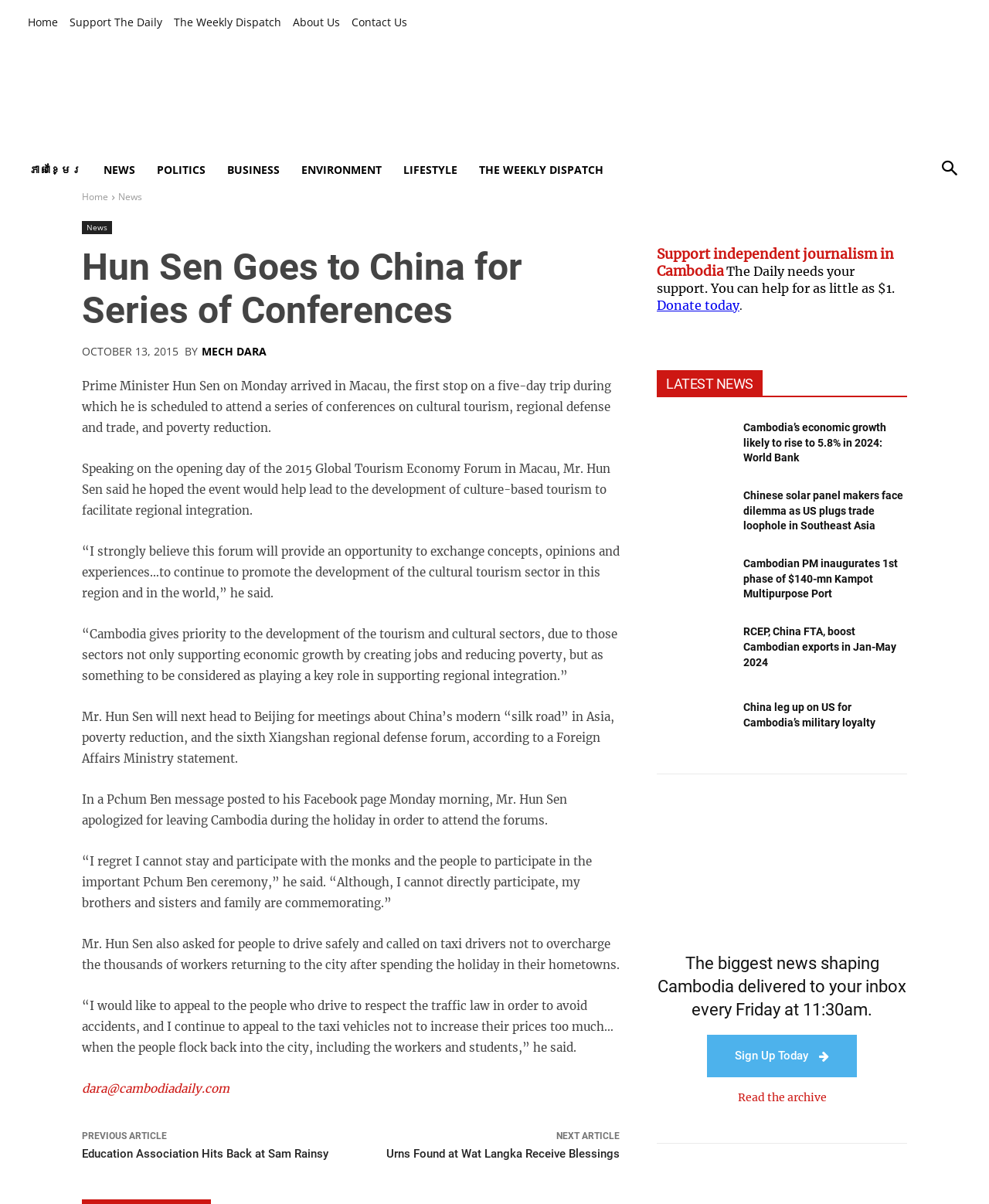Locate the bounding box coordinates of the element's region that should be clicked to carry out the following instruction: "Sign up for the newsletter". The coordinates need to be four float numbers between 0 and 1, i.e., [left, top, right, bottom].

[0.715, 0.86, 0.866, 0.895]